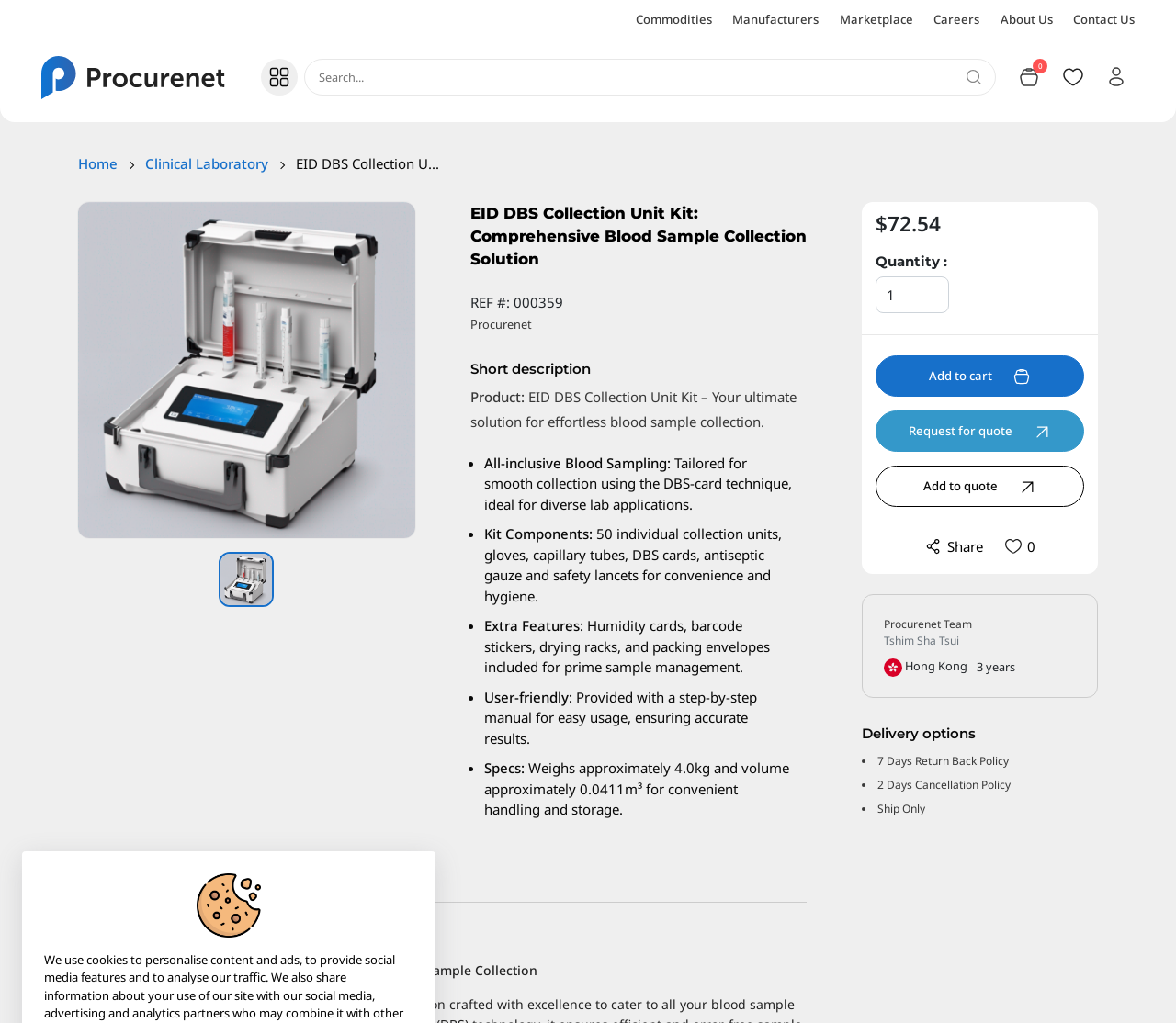Please determine the bounding box coordinates of the element to click in order to execute the following instruction: "Search for products". The coordinates should be four float numbers between 0 and 1, specified as [left, top, right, bottom].

[0.259, 0.058, 0.847, 0.094]